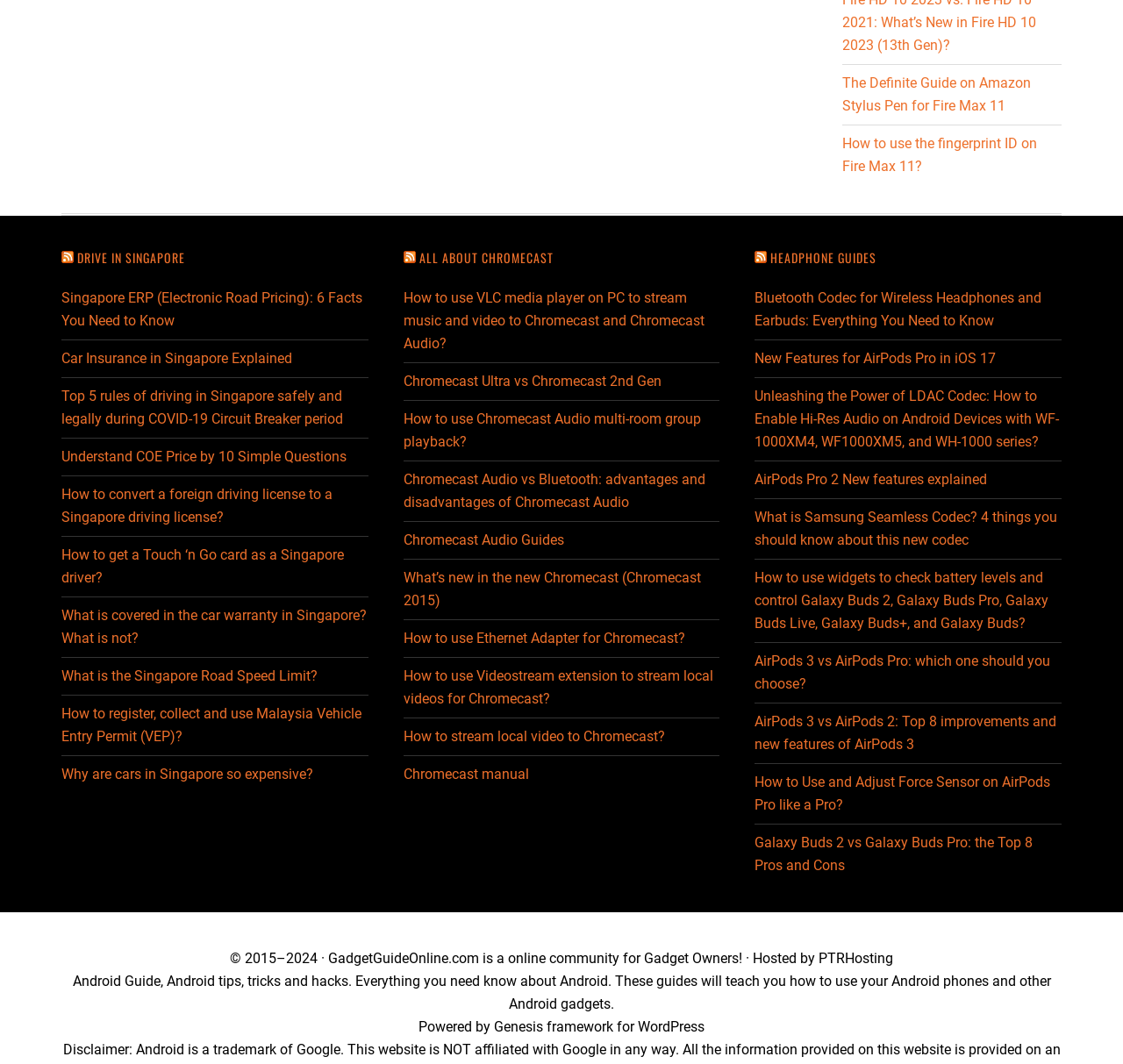What is the purpose of the 'RSS' links?
Please give a detailed answer to the question using the information shown in the image.

The 'RSS' links are present in each section of the webpage, and they are accompanied by an image with the same label. This suggests that the 'RSS' links are used for subscription purposes, allowing users to subscribe to the corresponding RSS feeds and receive updates on the topics related to each section.